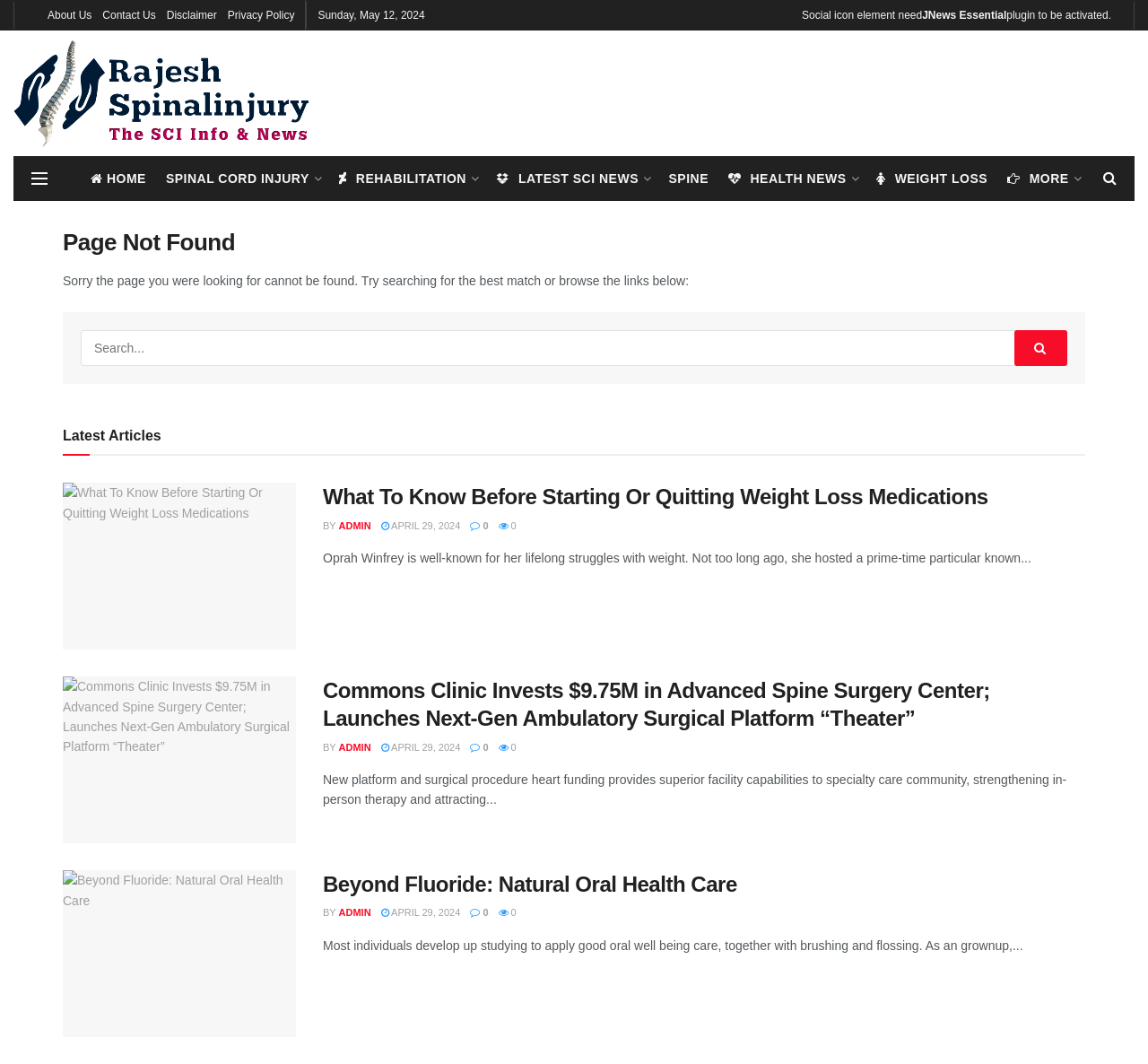What is the name of the website?
Based on the screenshot, provide a one-word or short-phrase response.

Rajesh Spinal Injury